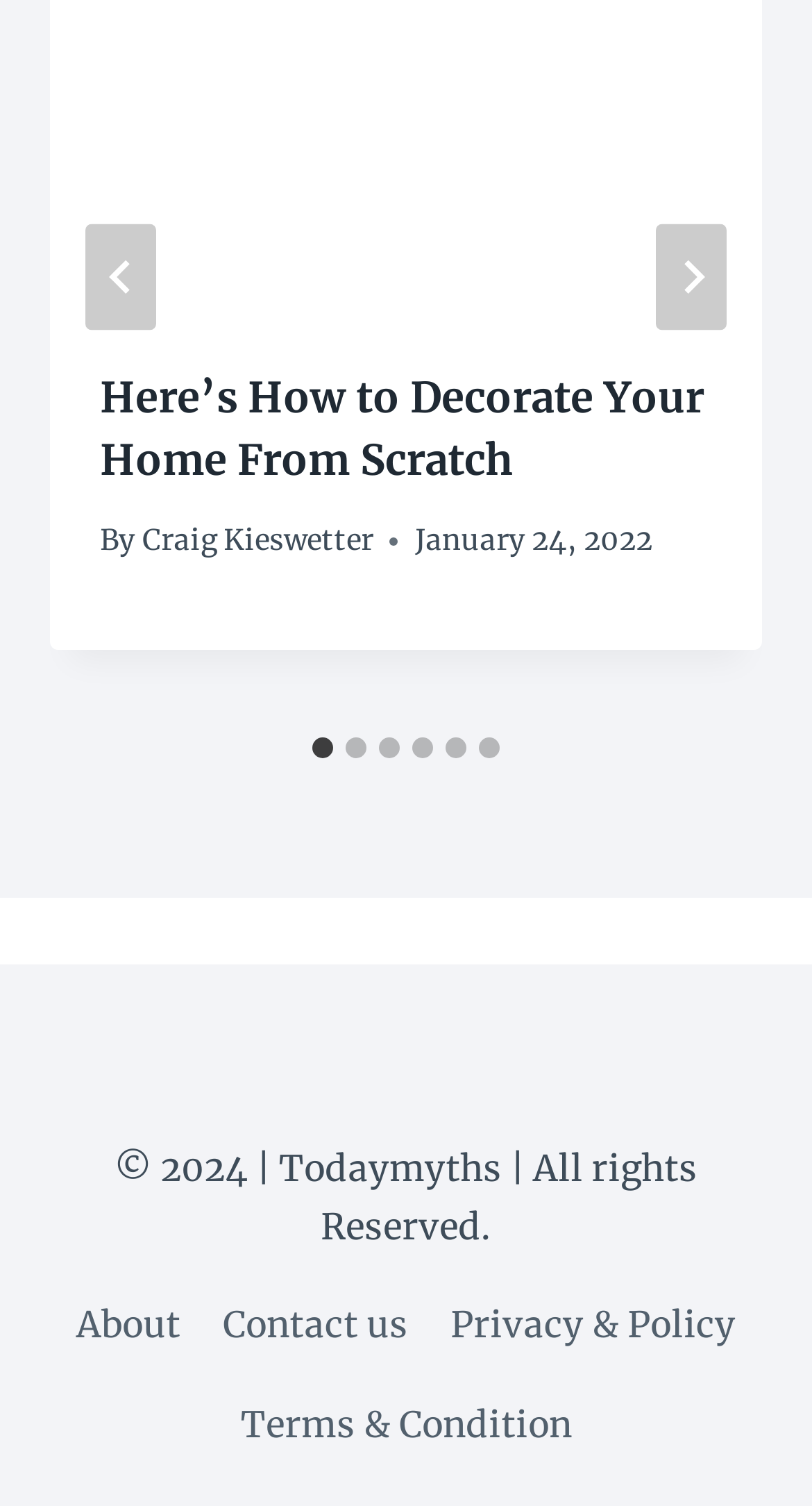Please provide a short answer using a single word or phrase for the question:
What is the title of the article?

Here’s How to Decorate Your Home From Scratch